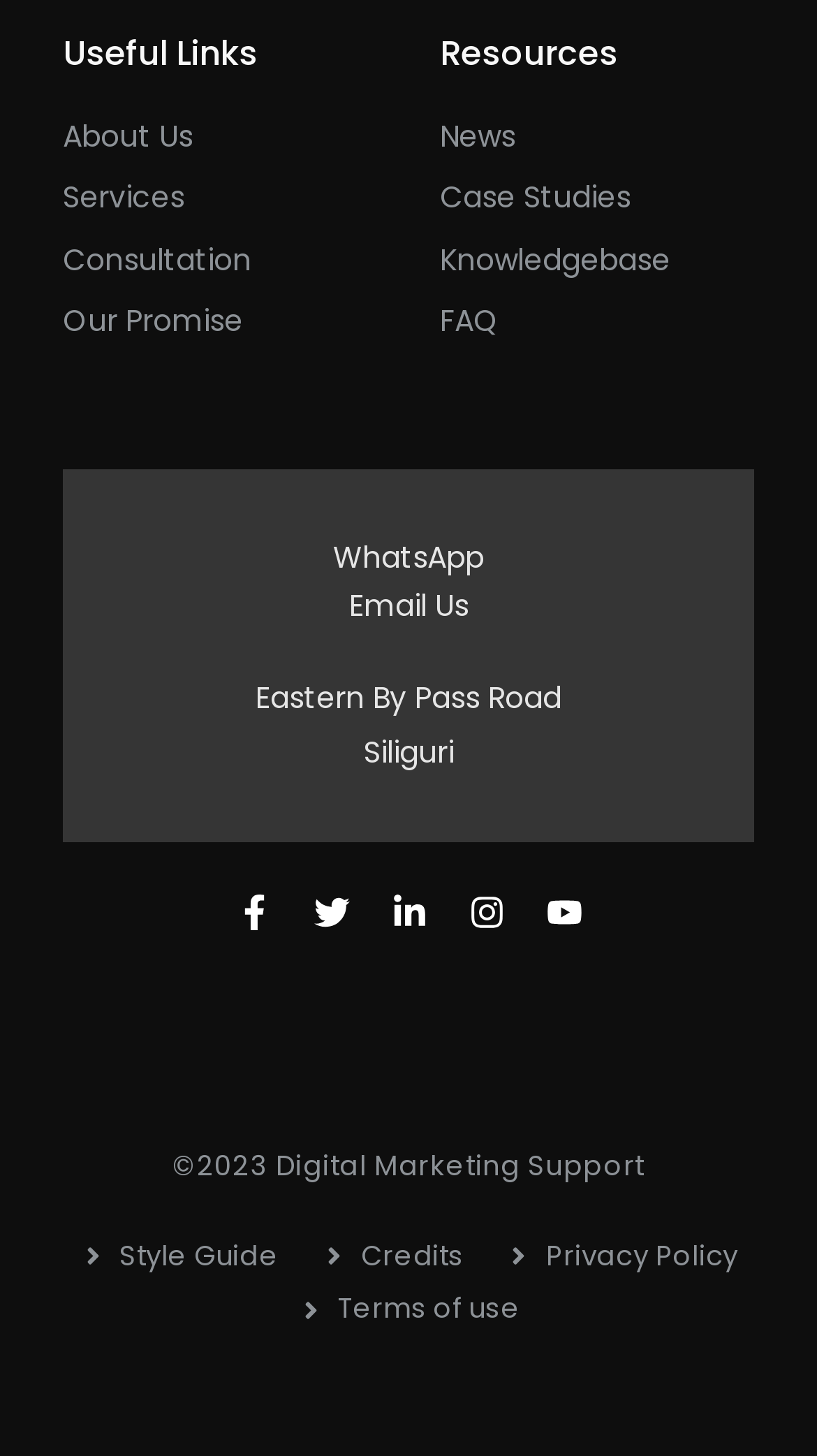How many social media links are there?
Craft a detailed and extensive response to the question.

I counted the number of social media links, which are the links with no text, and found that there are 6 links in total.